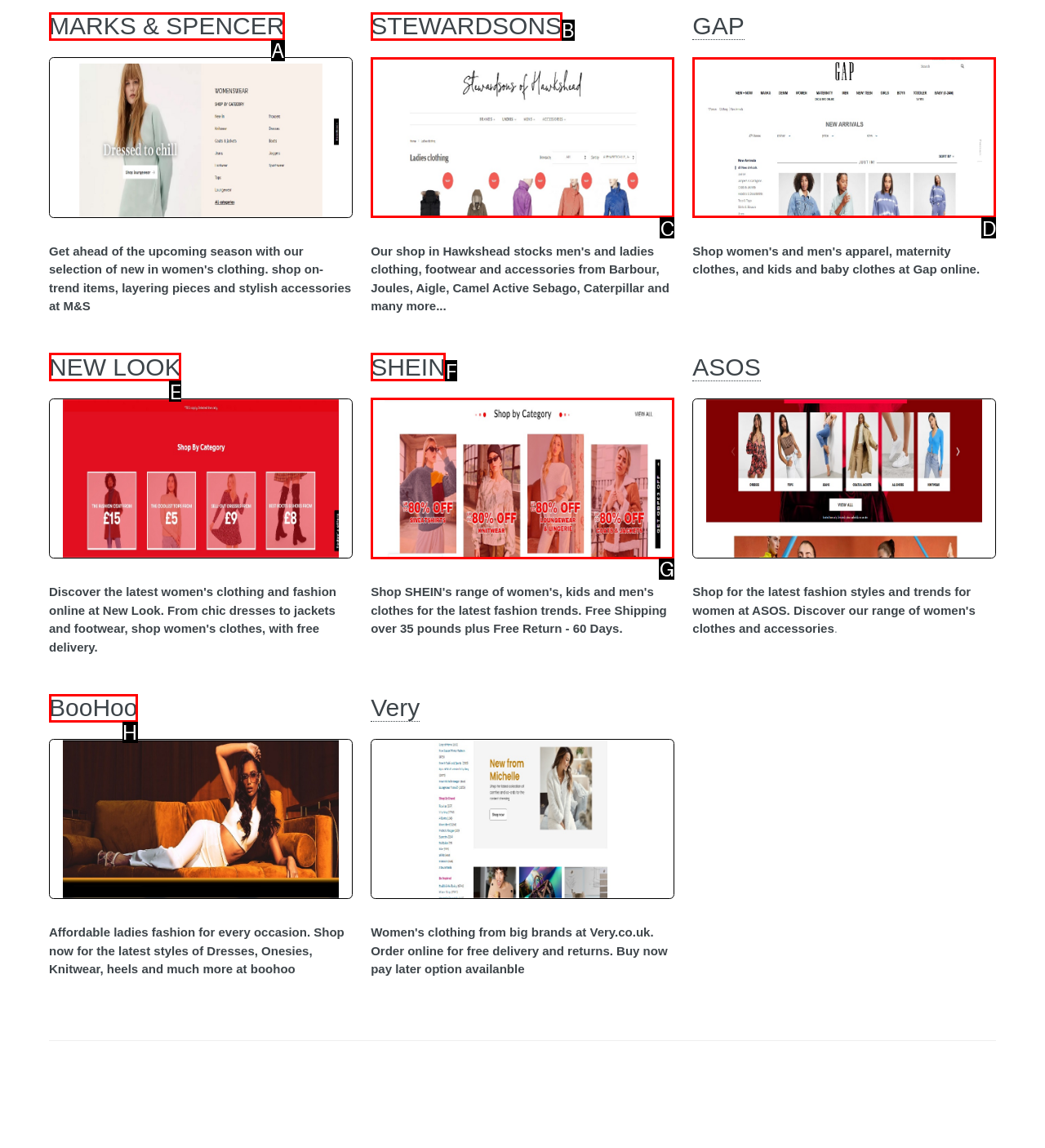Which option corresponds to the following element description: MARKS & SPENCER?
Please provide the letter of the correct choice.

A